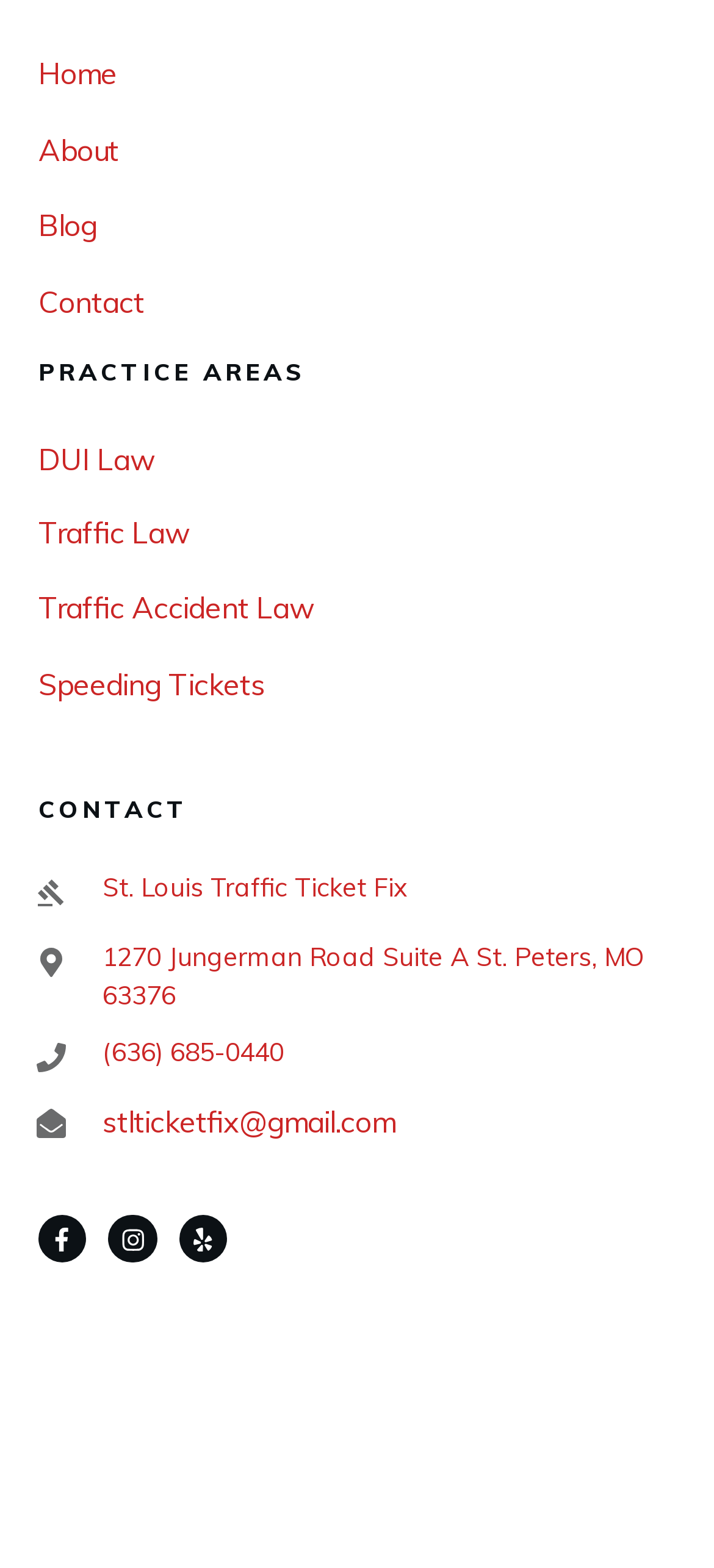What is the name of the law practice?
Offer a detailed and full explanation in response to the question.

The name of the law practice can be found in the static text element at coordinates [0.144, 0.556, 0.569, 0.577], which reads 'St. Louis Traffic Ticket Fix'.